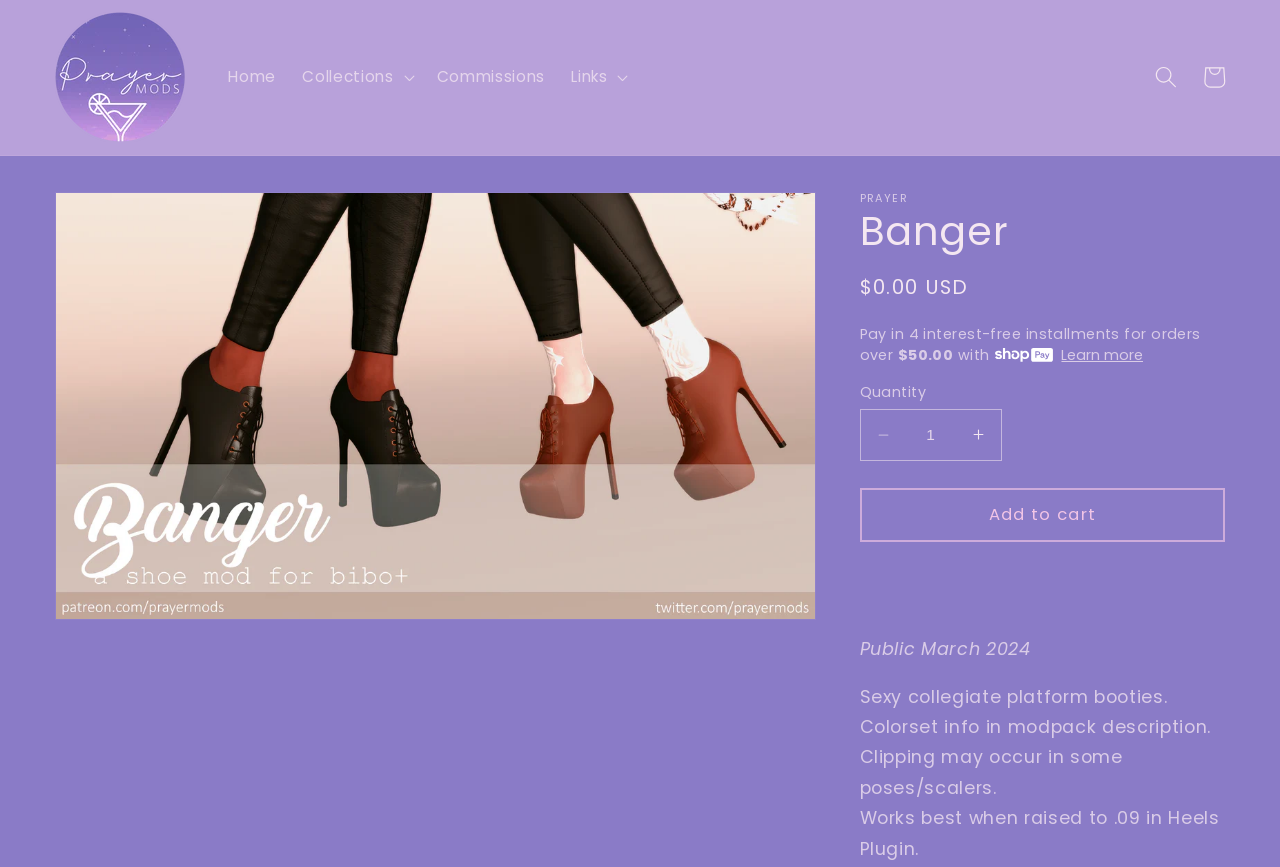What is the purpose of the 'Heels Plugin'?
Look at the webpage screenshot and answer the question with a detailed explanation.

The purpose of the 'Heels Plugin' can be inferred from the static text element with the text 'Works best when raised to .09 in Heels Plugin.' which is located in the 'Gallery Viewer' region, suggesting that the plugin is used to raise the product to a certain height.